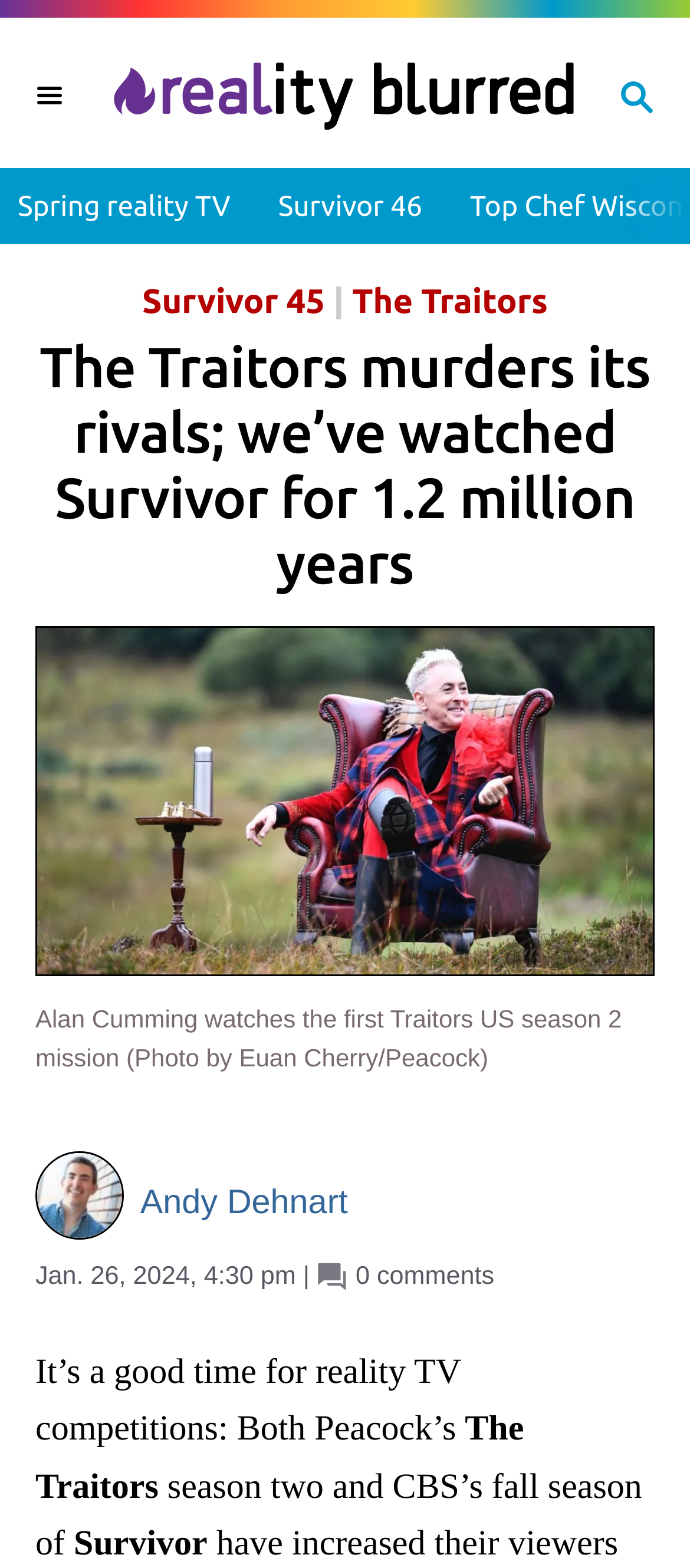Please determine the main heading text of this webpage.

The Traitors murders its rivals; we’ve watched Survivor for 1.2 million years